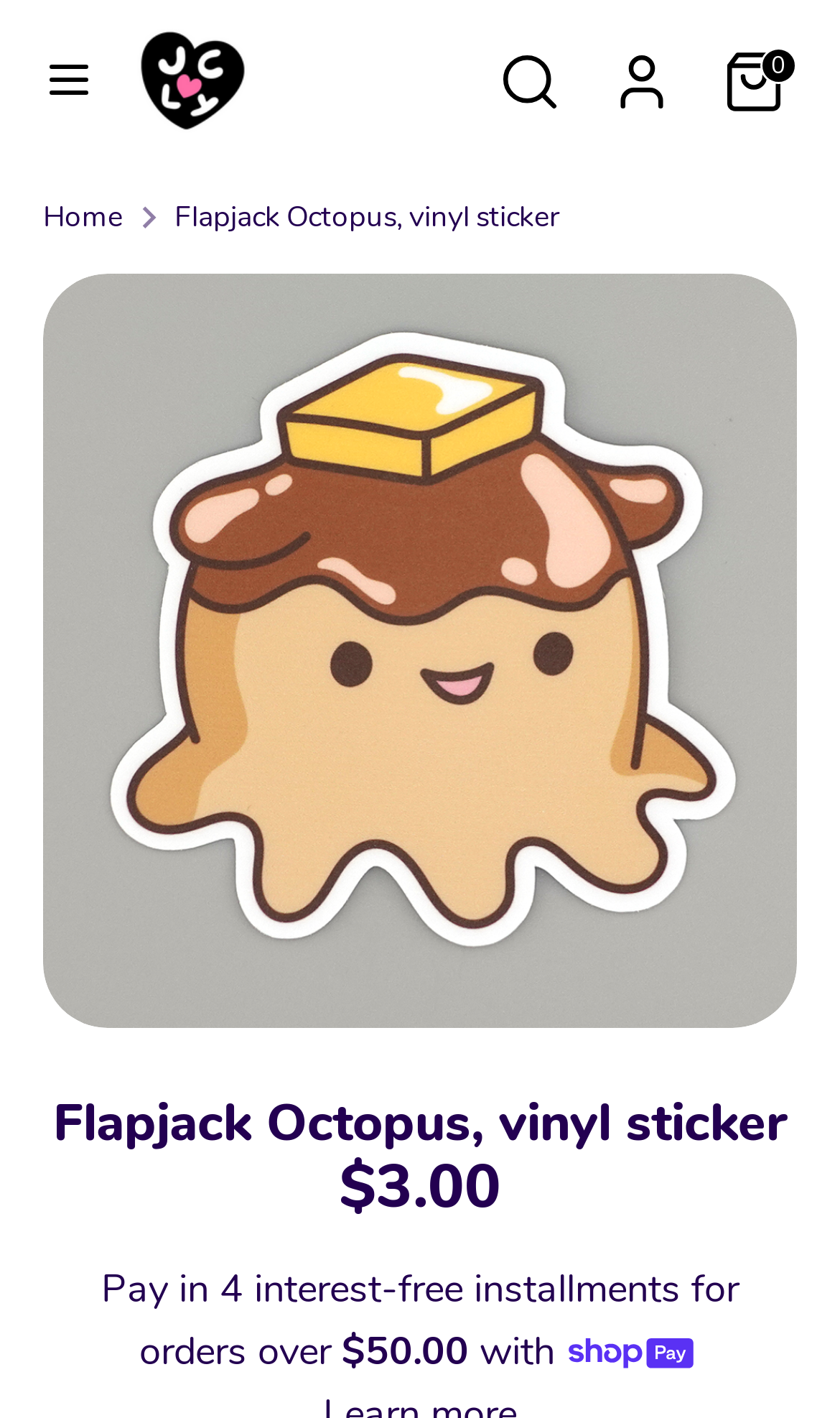Please identify the bounding box coordinates for the region that you need to click to follow this instruction: "Go to JC Lovely".

[0.159, 0.015, 0.3, 0.099]